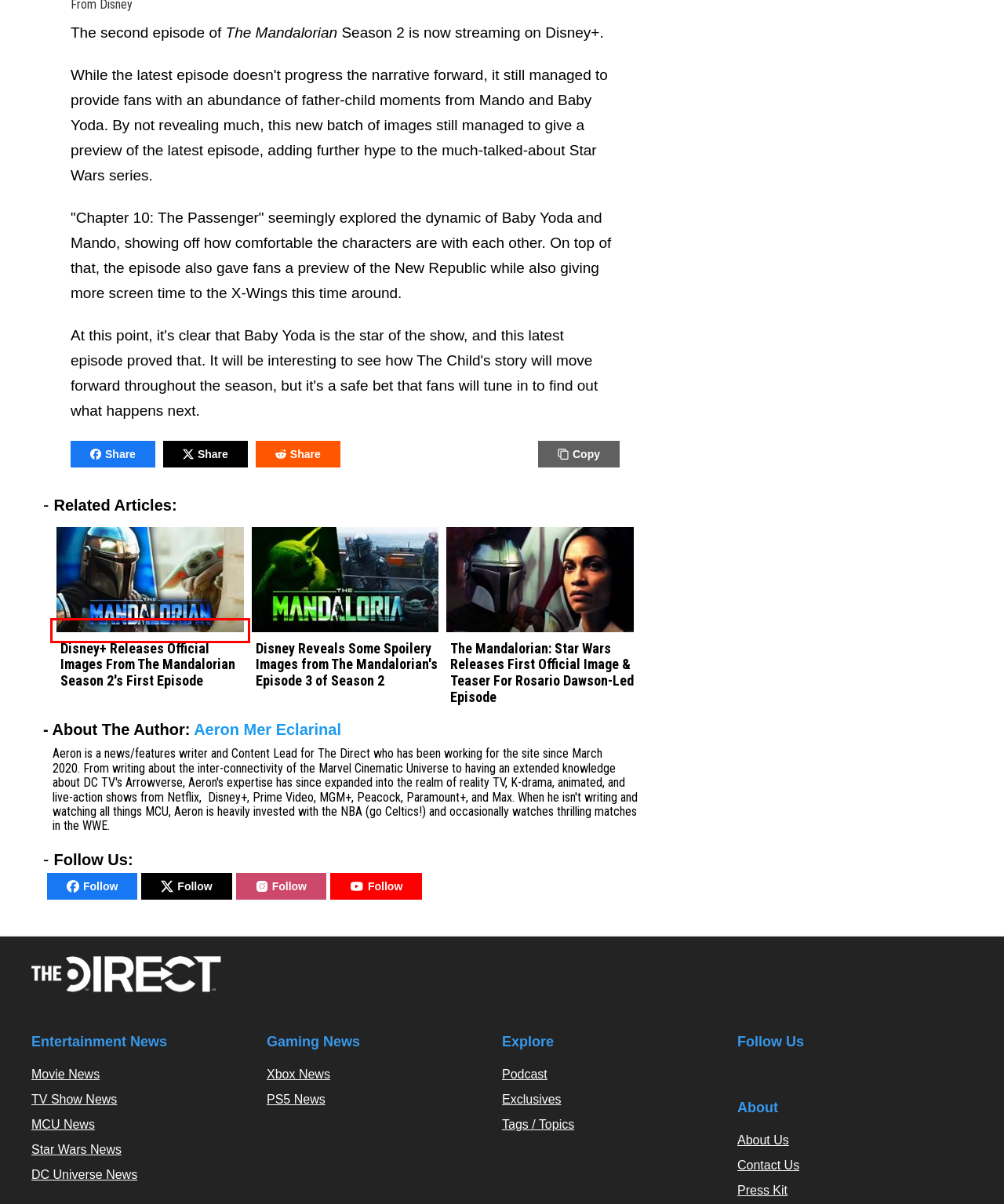You are provided with a screenshot of a webpage highlighting a UI element with a red bounding box. Choose the most suitable webpage description that matches the new page after clicking the element in the bounding box. Here are the candidates:
A. DC Comic Universe Movie News & Rumors | The Direct
B. Disney Reveals Some Spoilery Images from The Mandalorian's Episode 3 of Season 2
C. Disney+ Releases Official Images From The Mandalorian Season 2's First Episode
D. New Movies Coming Out: Upcoming Movie Release Dates for 2024 and Beyond | The Direct
E. Inside Out 2 Reviews: What Are Critics' First Reactions?
F. The Mandalorian Season 2 Features Creatures From George Lucas' Special Edition of A New Hope
G. The Mandalorian: Star Wars Releases First Official Image & Teaser For Rosario Dawson-Led Episode
H. The Mandalorian (Disney+ 2019 - Present) | Latest News

C